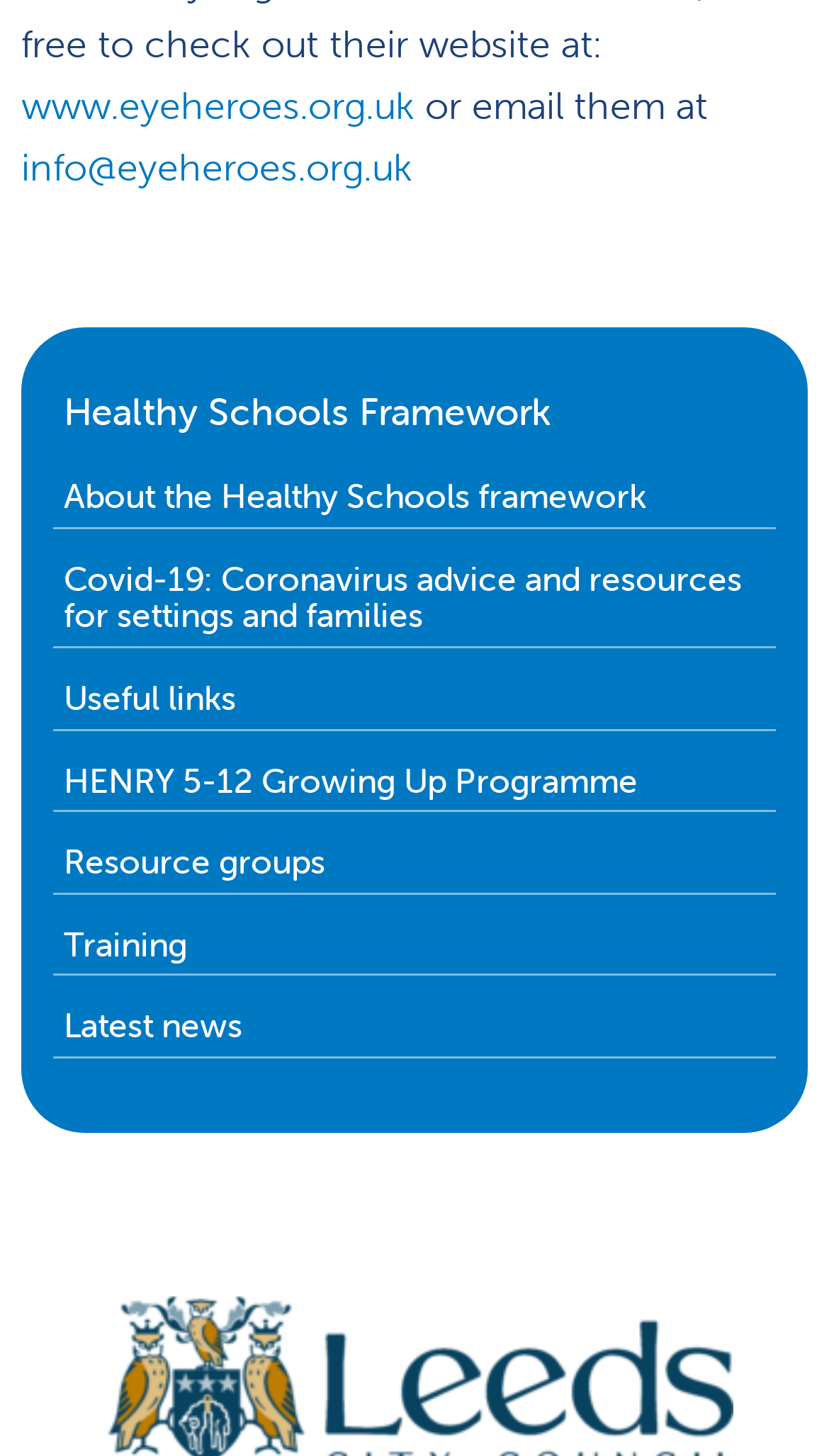Select the bounding box coordinates of the element I need to click to carry out the following instruction: "visit the Eye Heroes website".

[0.026, 0.055, 0.5, 0.089]